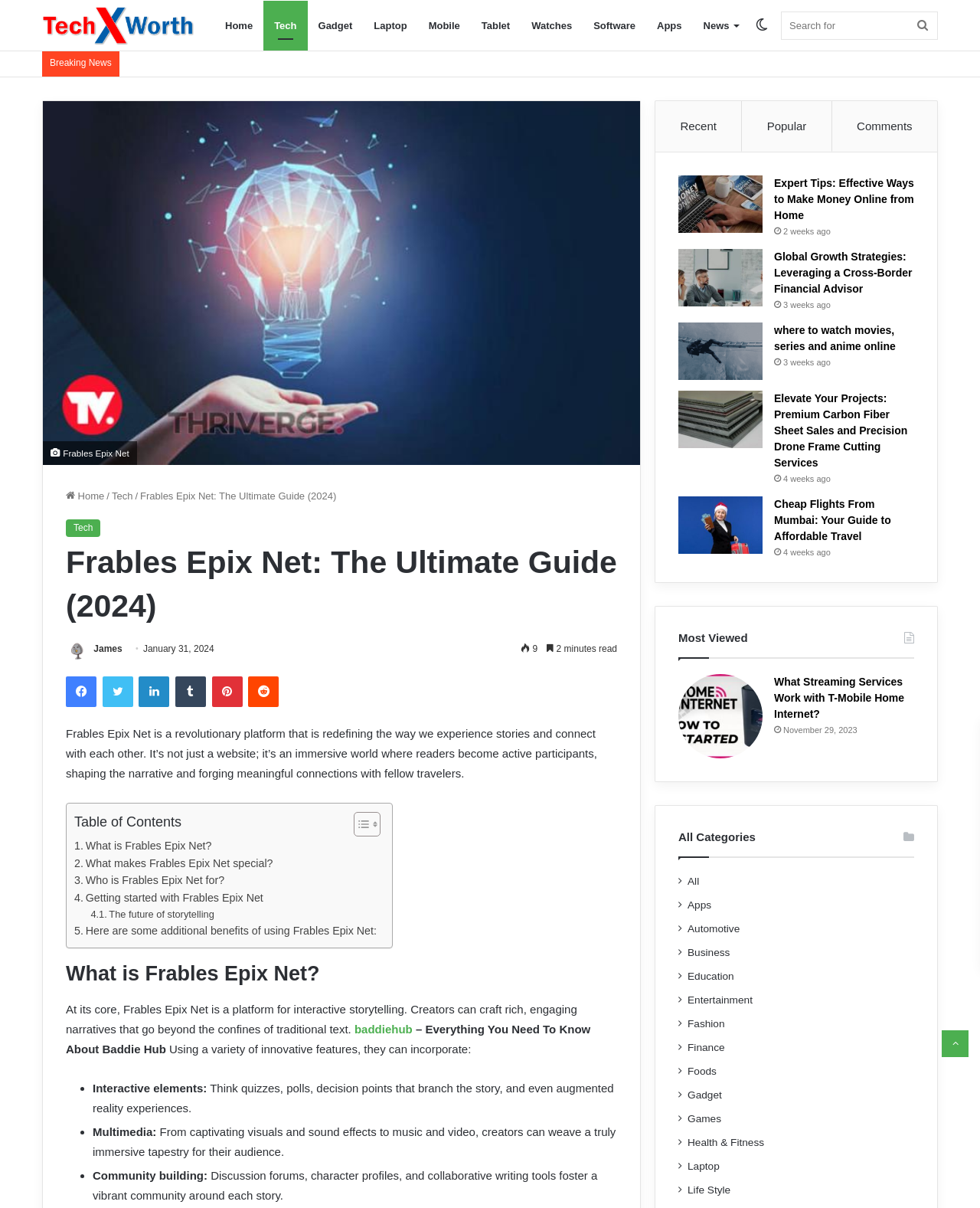Identify the bounding box coordinates for the region to click in order to carry out this instruction: "Switch skin". Provide the coordinates using four float numbers between 0 and 1, formatted as [left, top, right, bottom].

[0.766, 0.001, 0.789, 0.042]